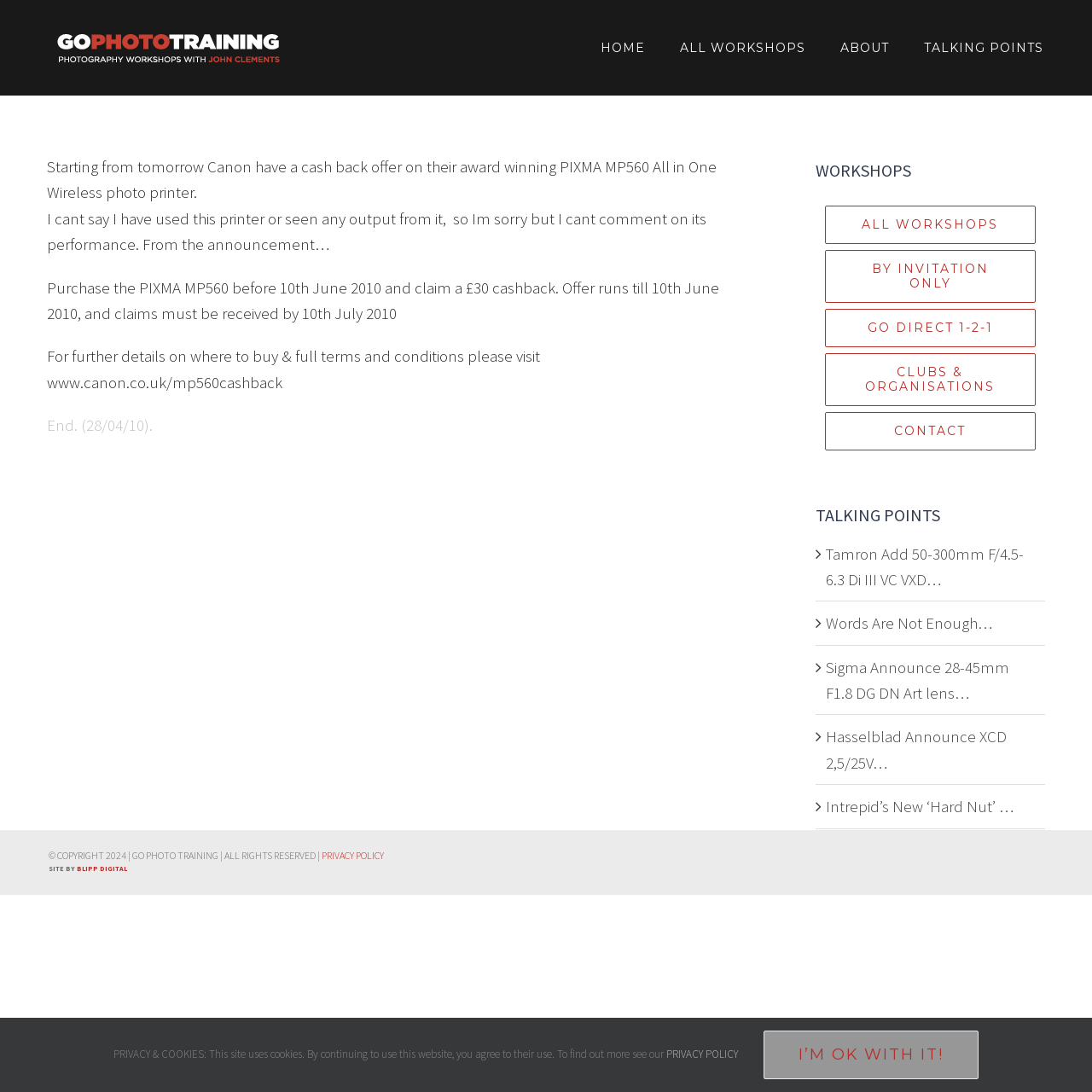Find and provide the bounding box coordinates for the UI element described here: "Words Are Not Enough…". The coordinates should be given as four float numbers between 0 and 1: [left, top, right, bottom].

[0.756, 0.561, 0.909, 0.58]